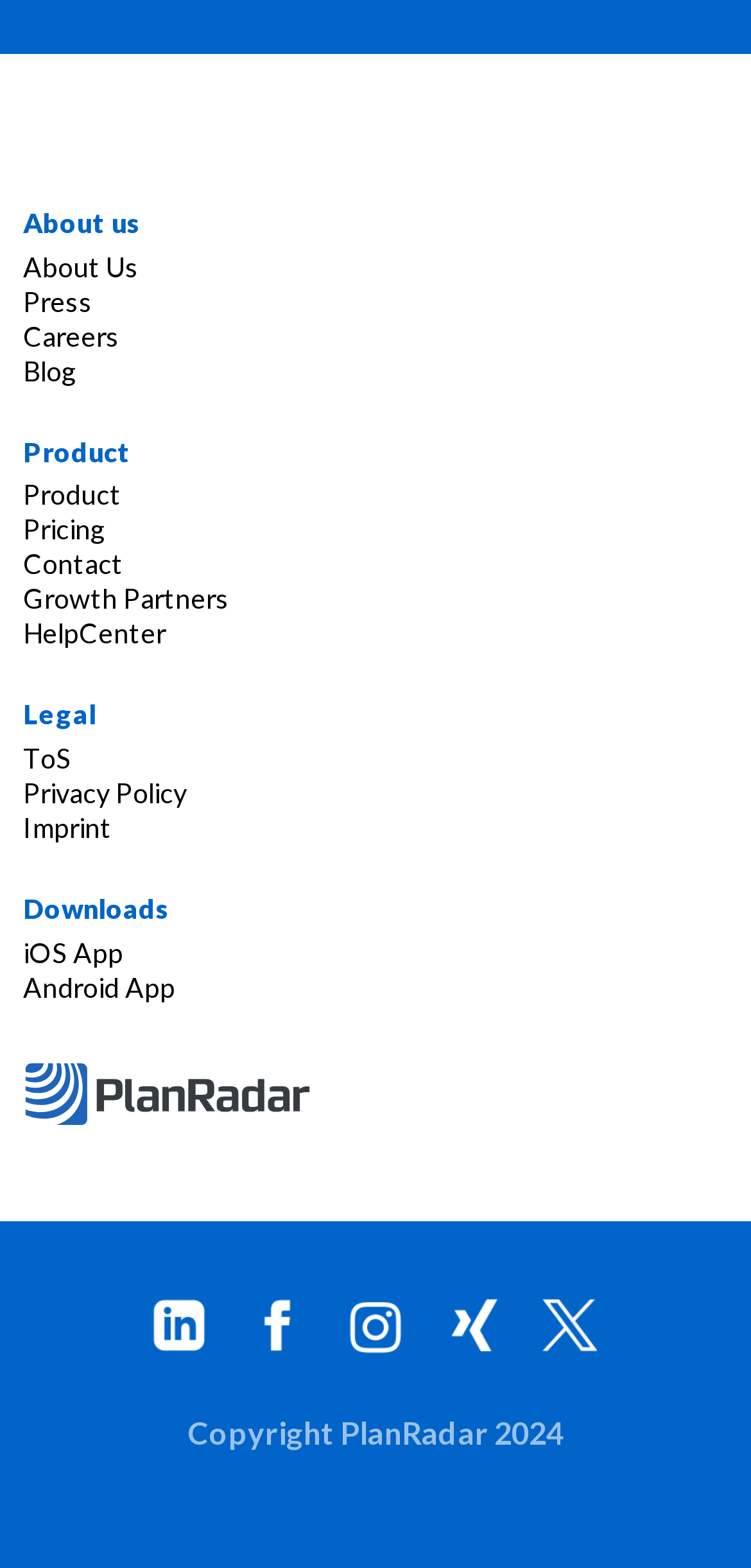Please answer the following question using a single word or phrase: 
How many types of apps are available for download?

2